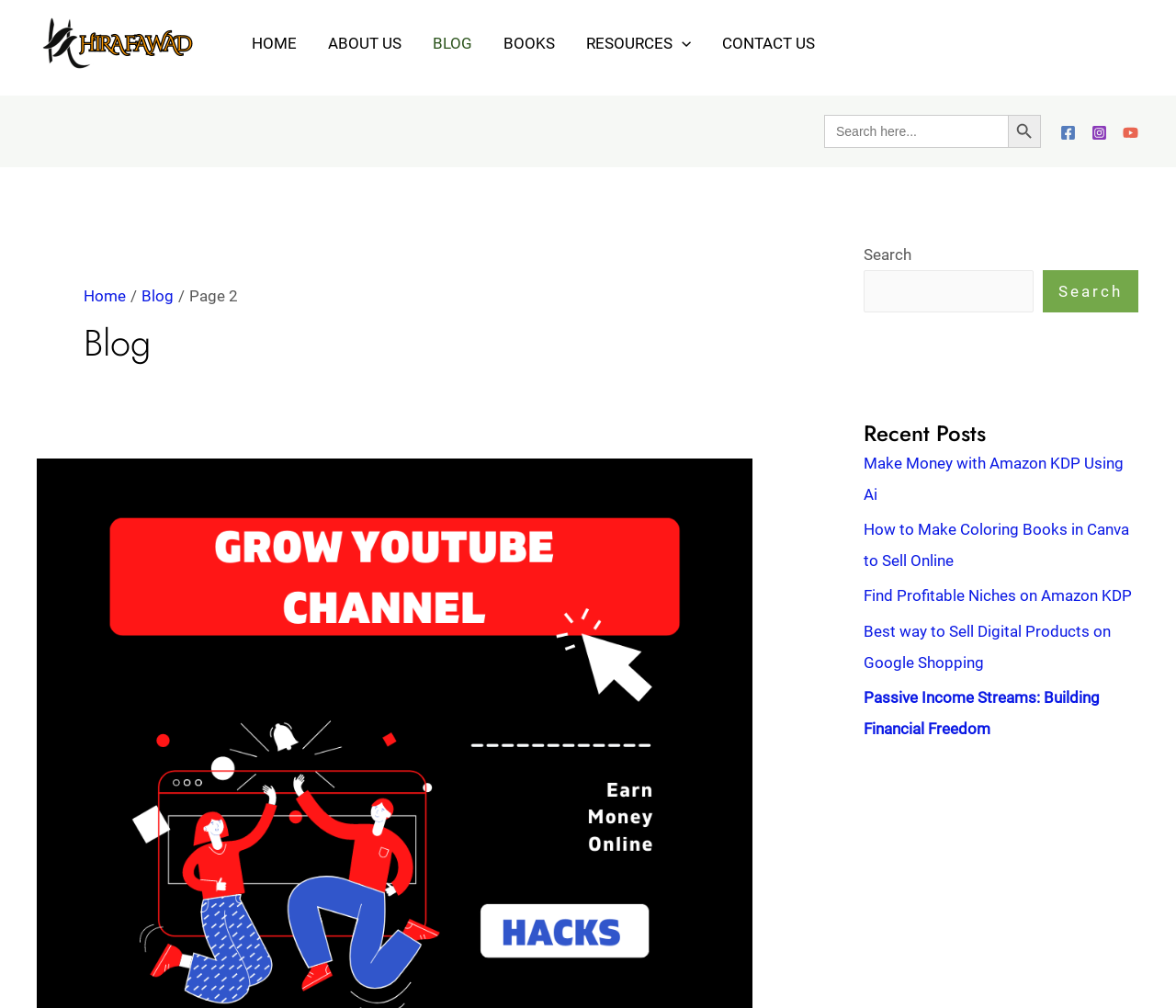Find the bounding box coordinates of the element you need to click on to perform this action: 'Check out the 'Recent Posts''. The coordinates should be represented by four float values between 0 and 1, in the format [left, top, right, bottom].

[0.734, 0.415, 0.968, 0.444]